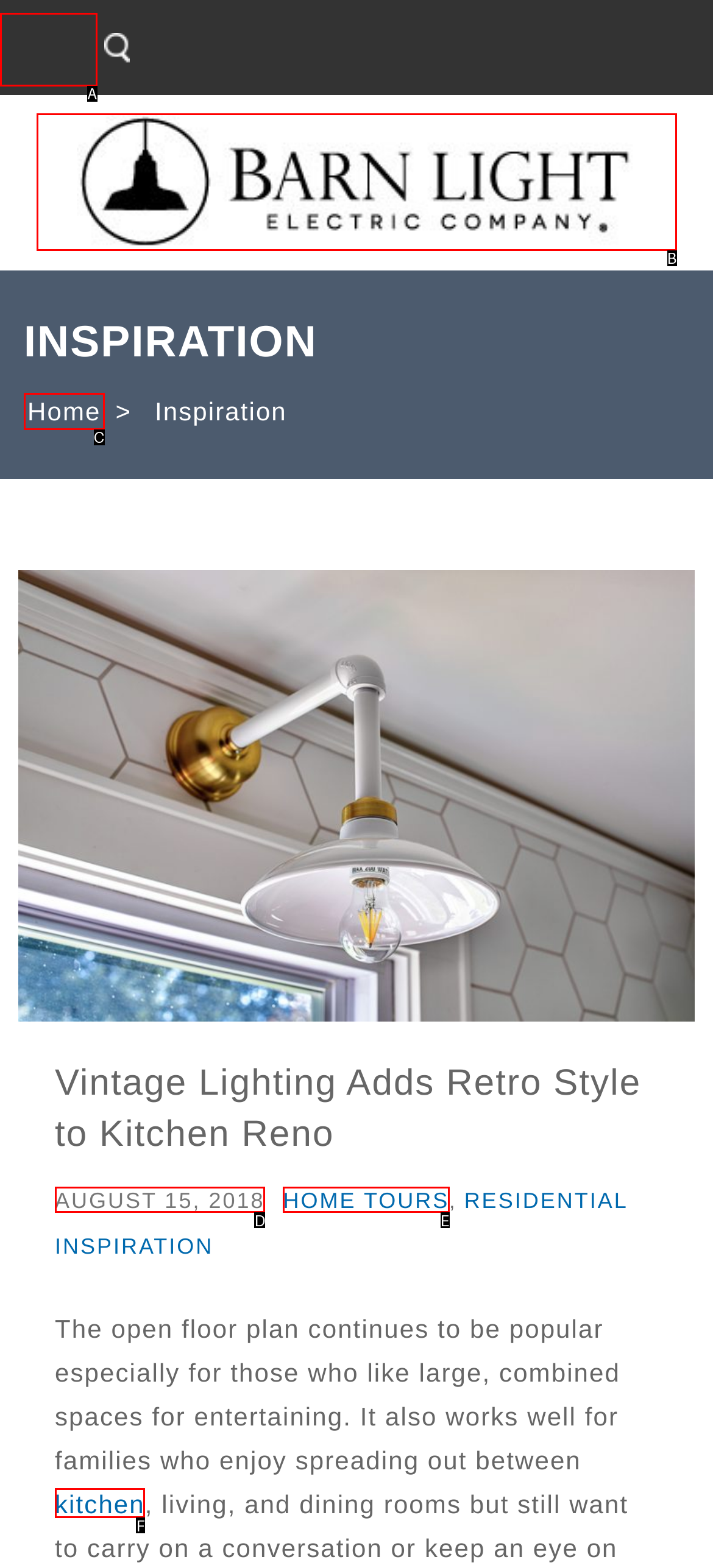Choose the HTML element that corresponds to the description: Home
Provide the answer by selecting the letter from the given choices.

C